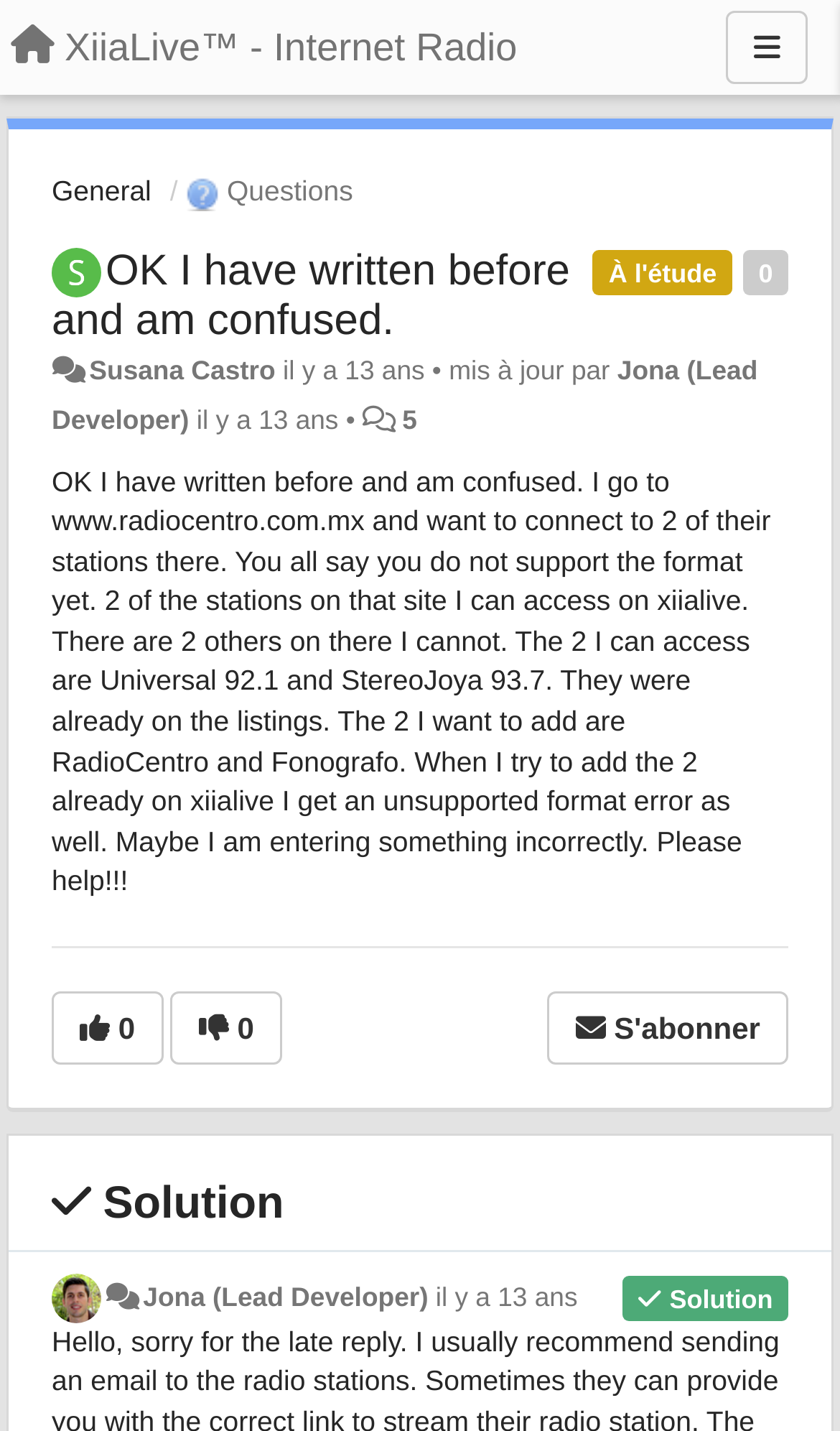Locate the bounding box coordinates of the element that should be clicked to execute the following instruction: "Click on the menu button".

[0.864, 0.008, 0.962, 0.059]